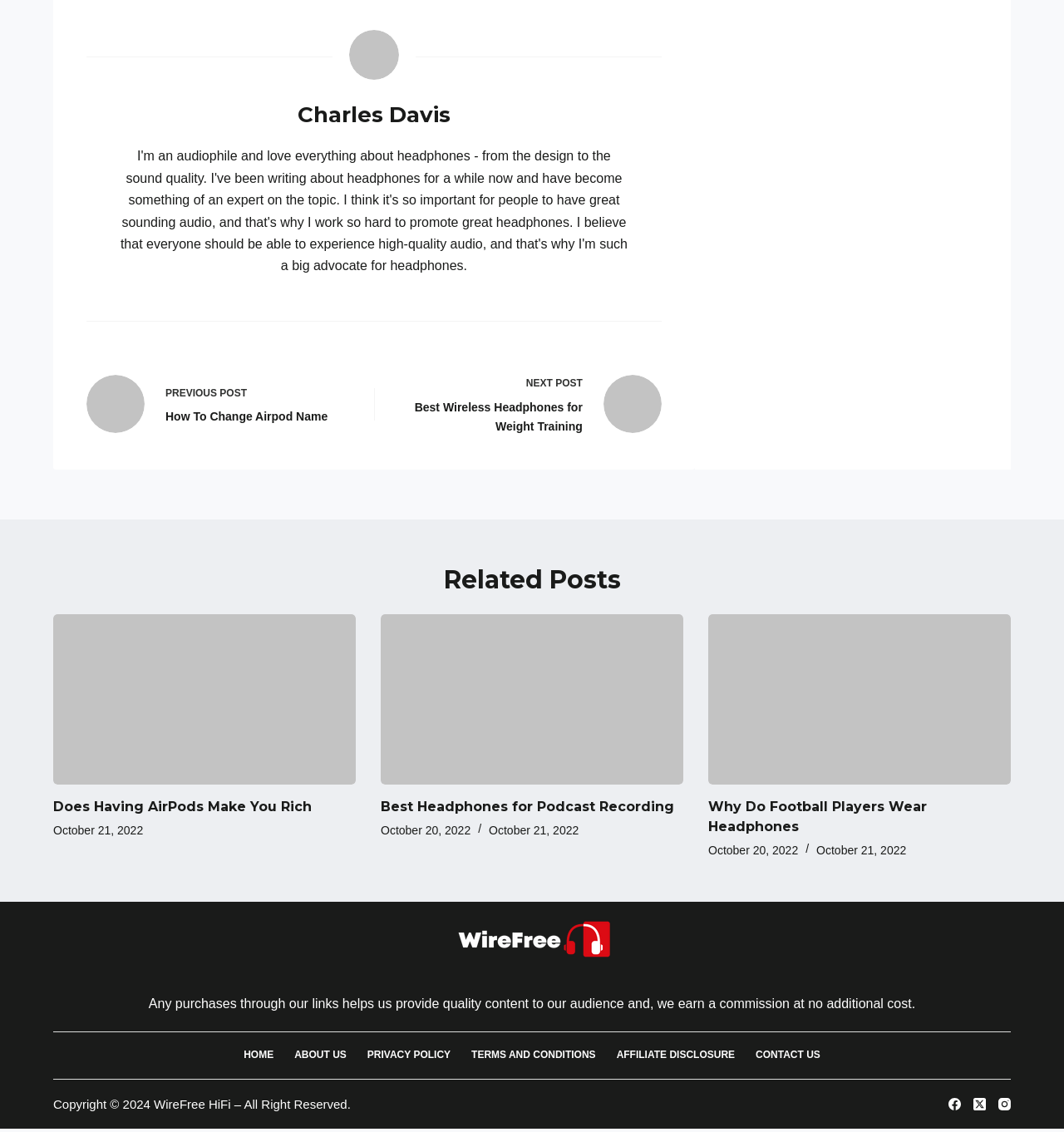Can you pinpoint the bounding box coordinates for the clickable element required for this instruction: "Read the article 'Does Having AirPods Make You Rich'"? The coordinates should be four float numbers between 0 and 1, i.e., [left, top, right, bottom].

[0.05, 0.545, 0.334, 0.696]